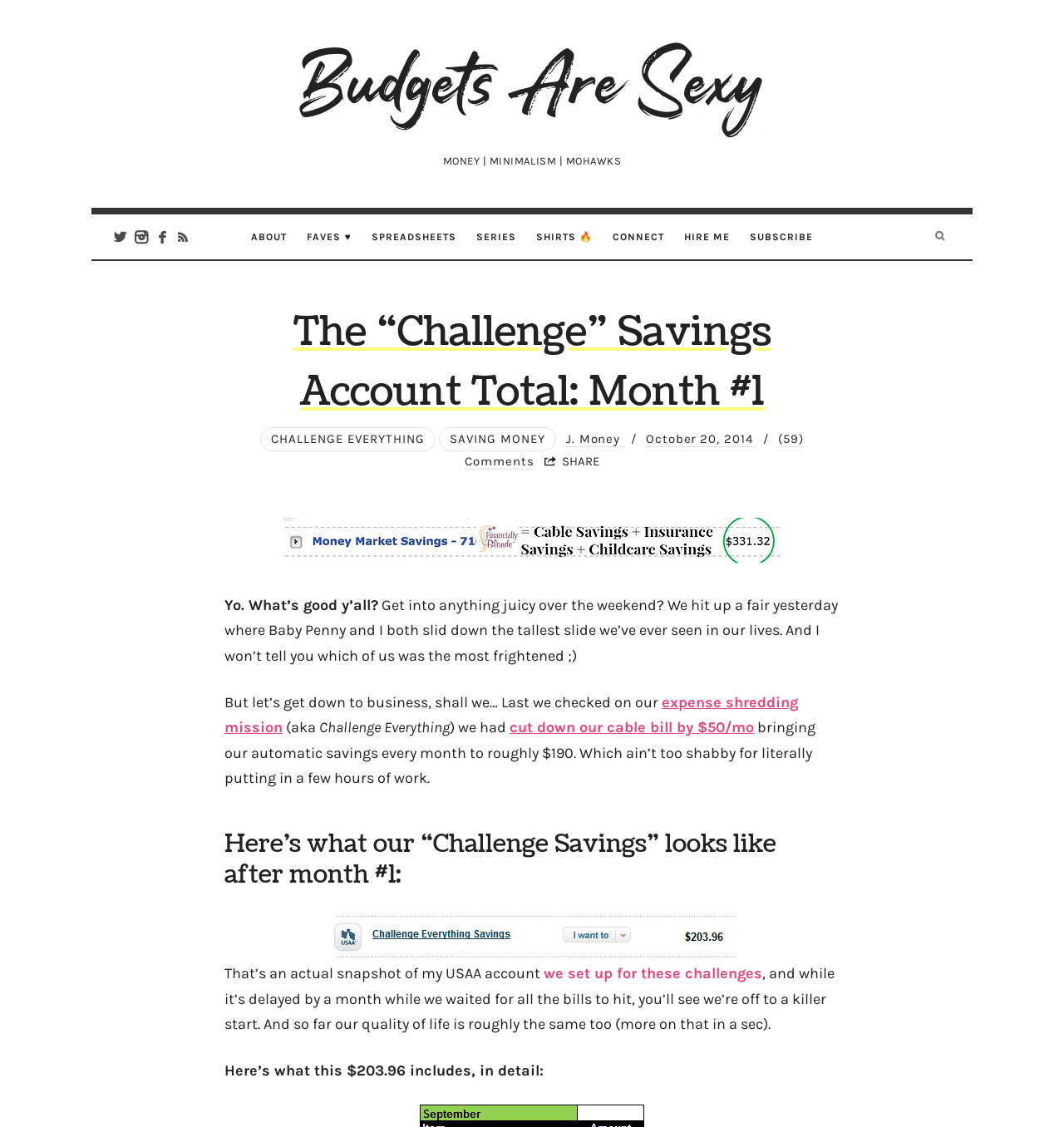What is the name of the author?
Please utilize the information in the image to give a detailed response to the question.

The name of the author can be found in the link element, which reads 'J. Money'.